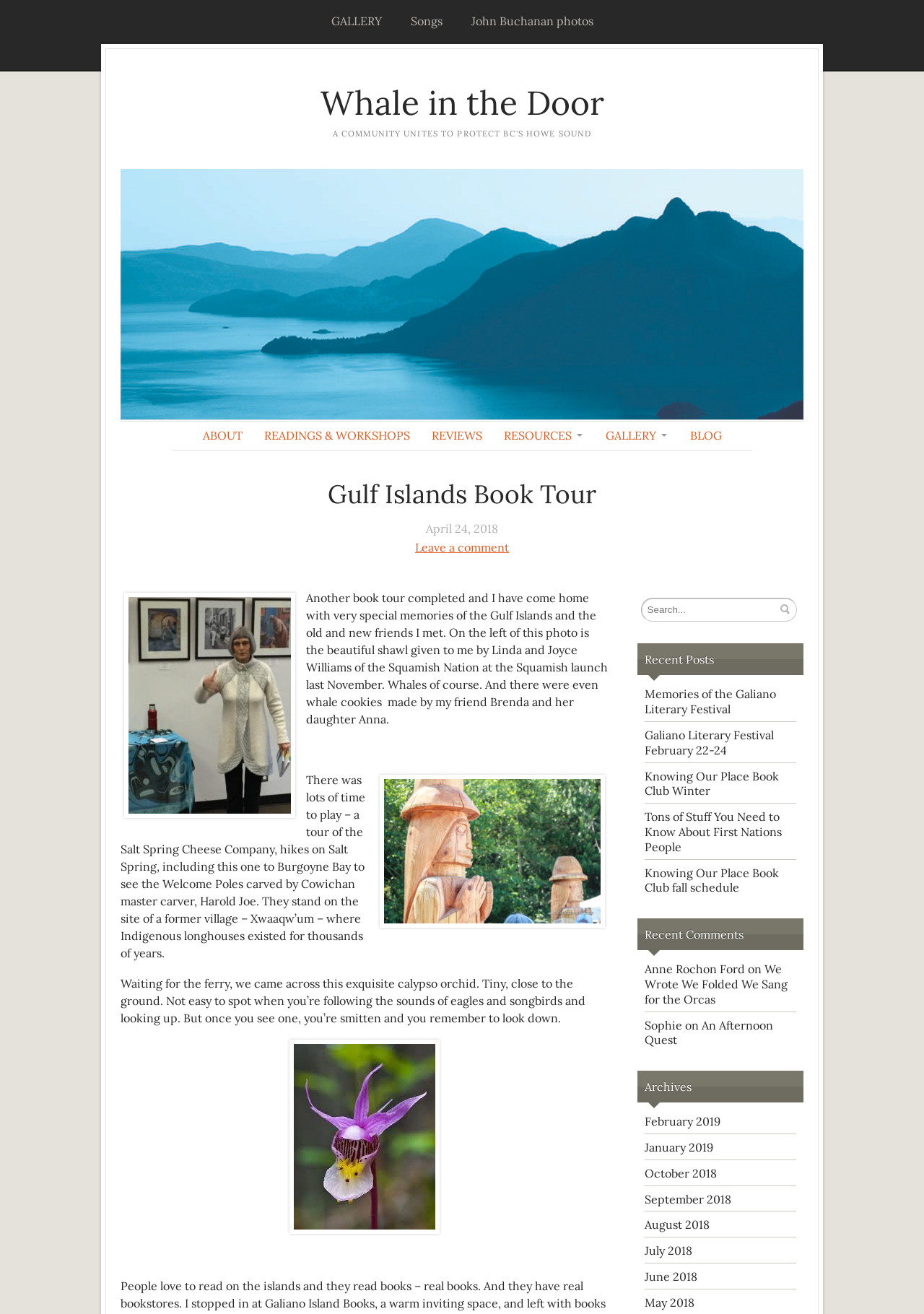Determine the bounding box coordinates of the region I should click to achieve the following instruction: "Click on the 'GALLERY' link". Ensure the bounding box coordinates are four float numbers between 0 and 1, i.e., [left, top, right, bottom].

[0.348, 0.005, 0.423, 0.027]